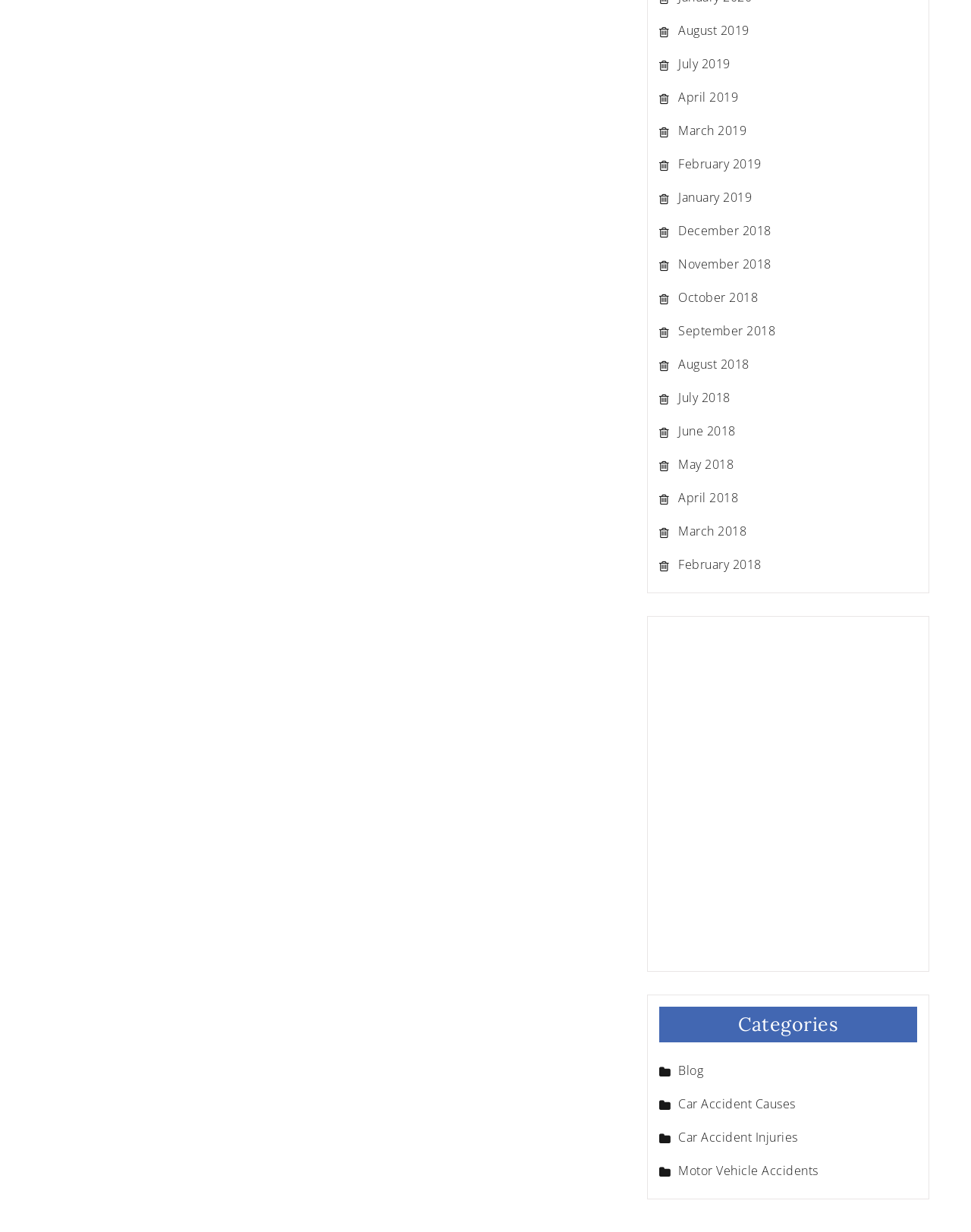Utilize the information from the image to answer the question in detail:
How many categories are listed?

I counted the number of links under the 'Categories' heading and found that there are 4 categories listed: Blog, Car Accident Causes, Car Accident Injuries, and Motor Vehicle Accidents.